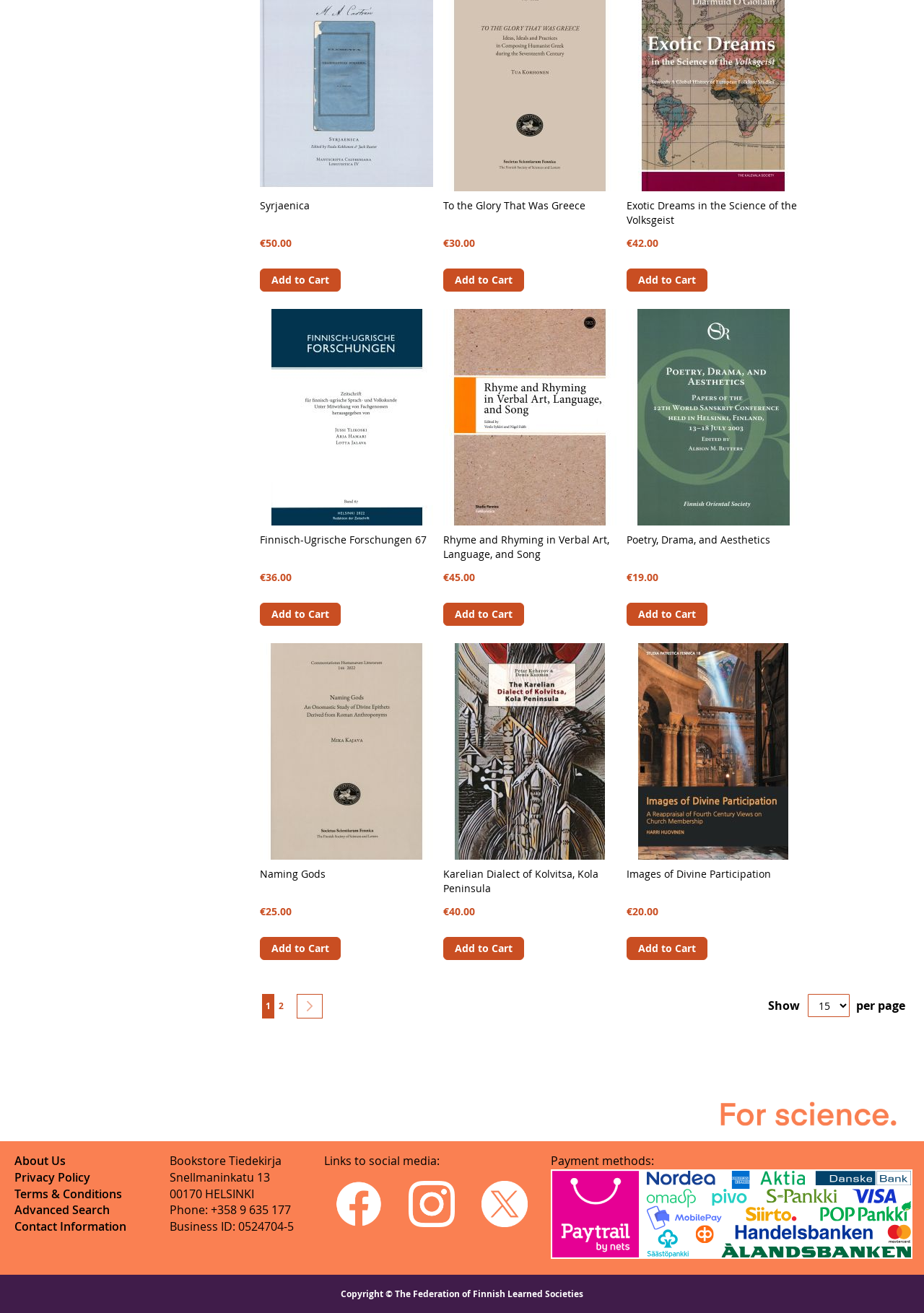What is the business ID of Bookstore Tiedekirja?
Use the screenshot to answer the question with a single word or phrase.

0524704-5